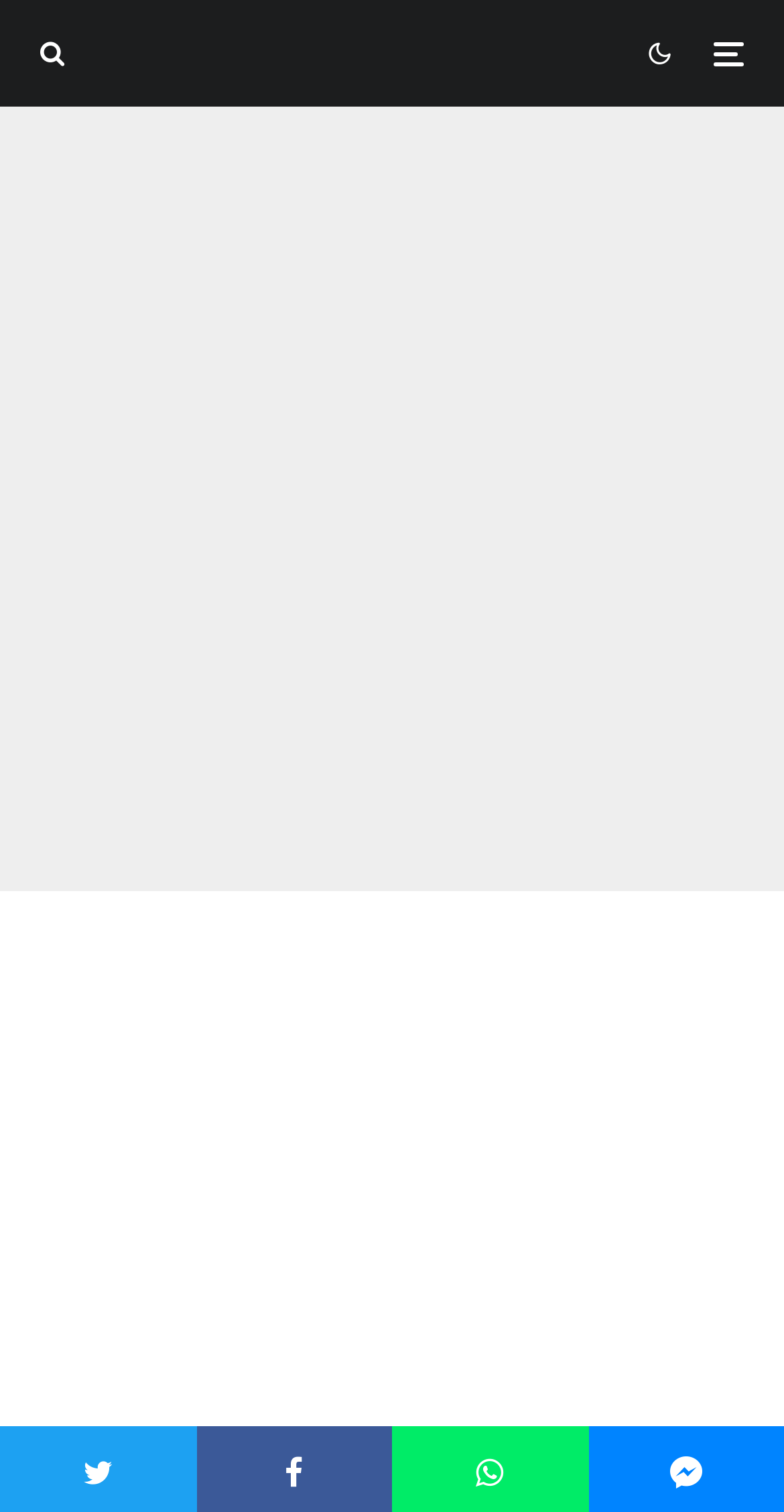What is the type of content in the article? From the image, respond with a single word or brief phrase.

Local spots